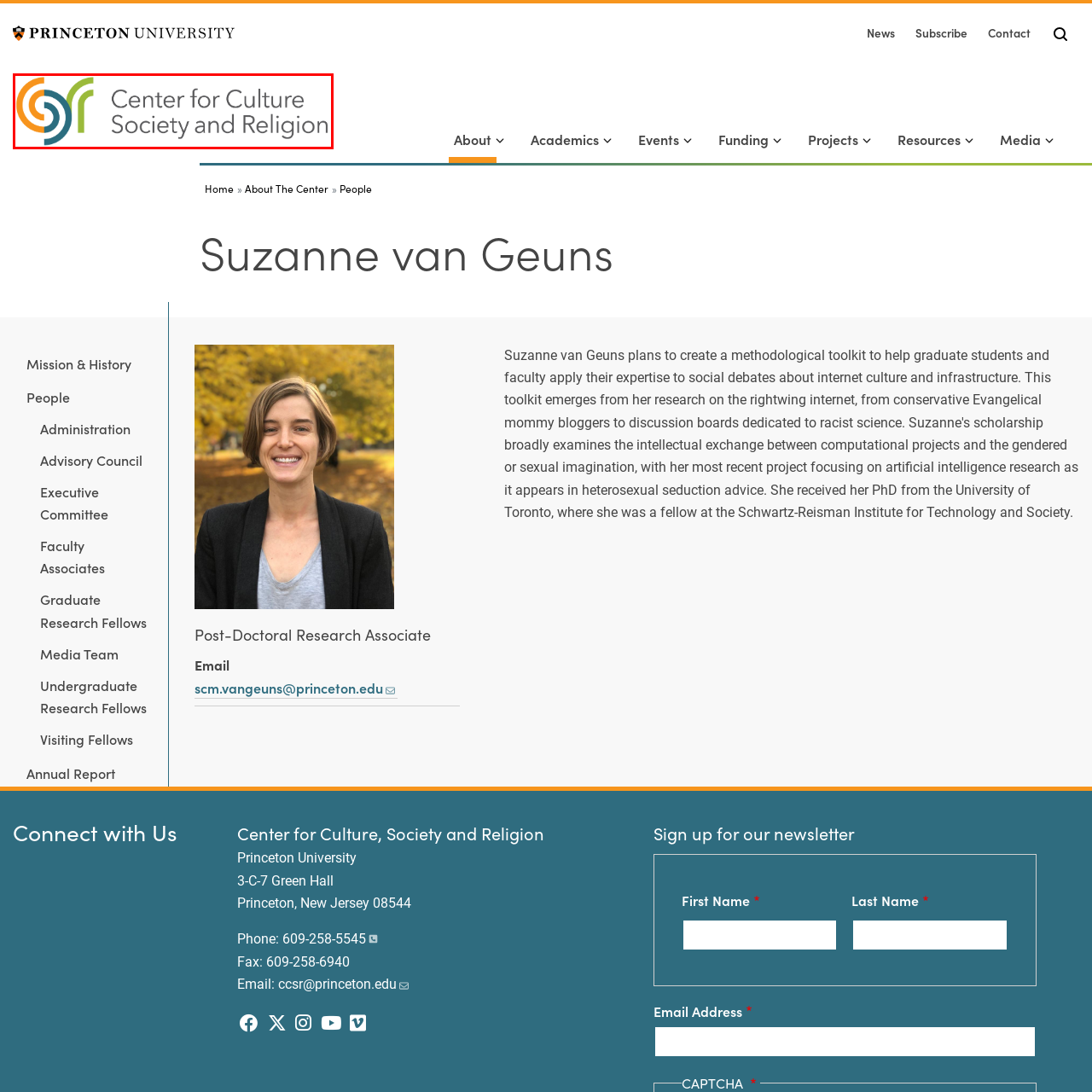View the portion of the image inside the red box and respond to the question with a succinct word or phrase: What does the logo symbolize?

Inclusivity and connection